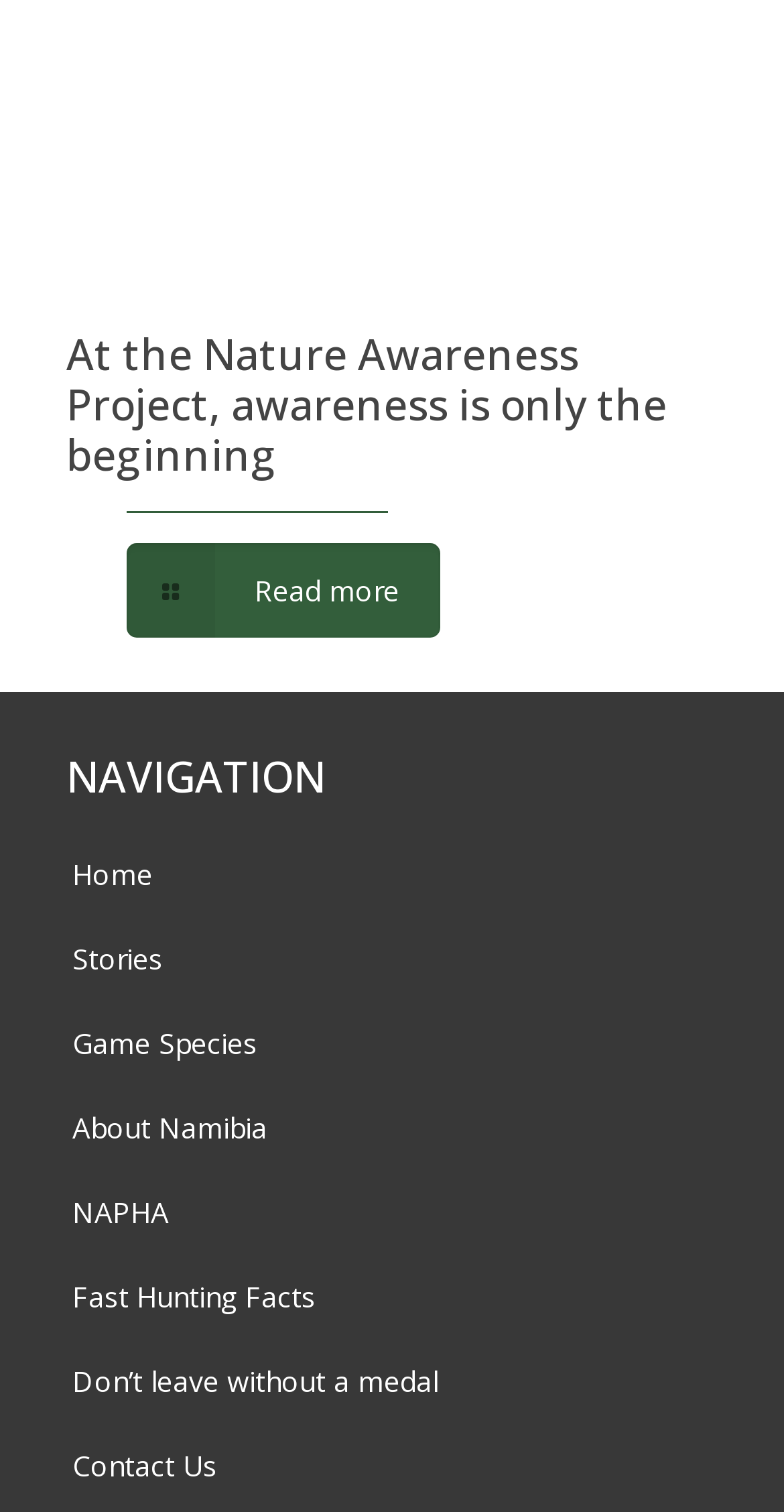Determine the bounding box coordinates of the element's region needed to click to follow the instruction: "Contact Us". Provide these coordinates as four float numbers between 0 and 1, formatted as [left, top, right, bottom].

[0.085, 0.943, 0.915, 0.998]